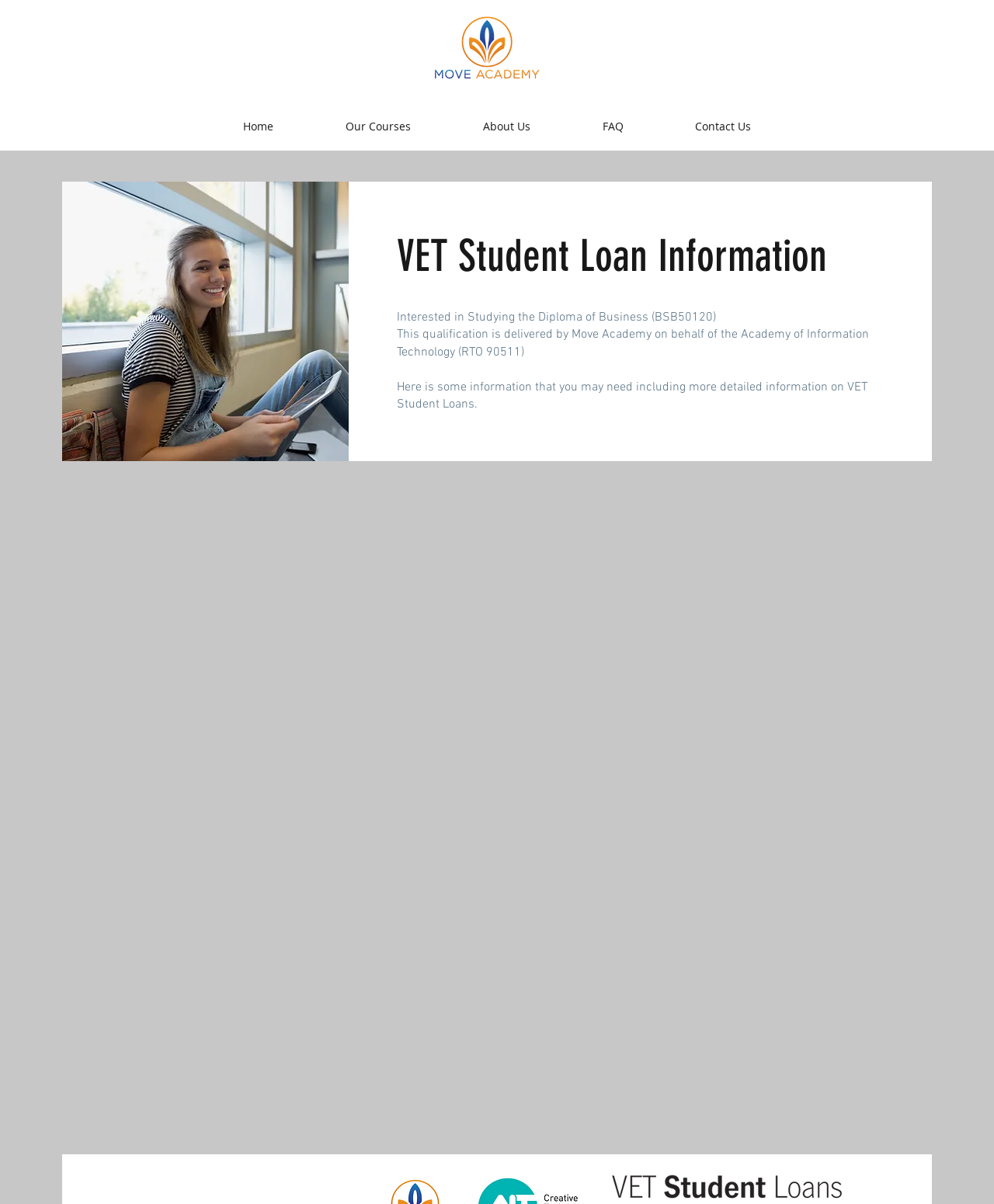Locate the primary headline on the webpage and provide its text.

VET Student Loan Information